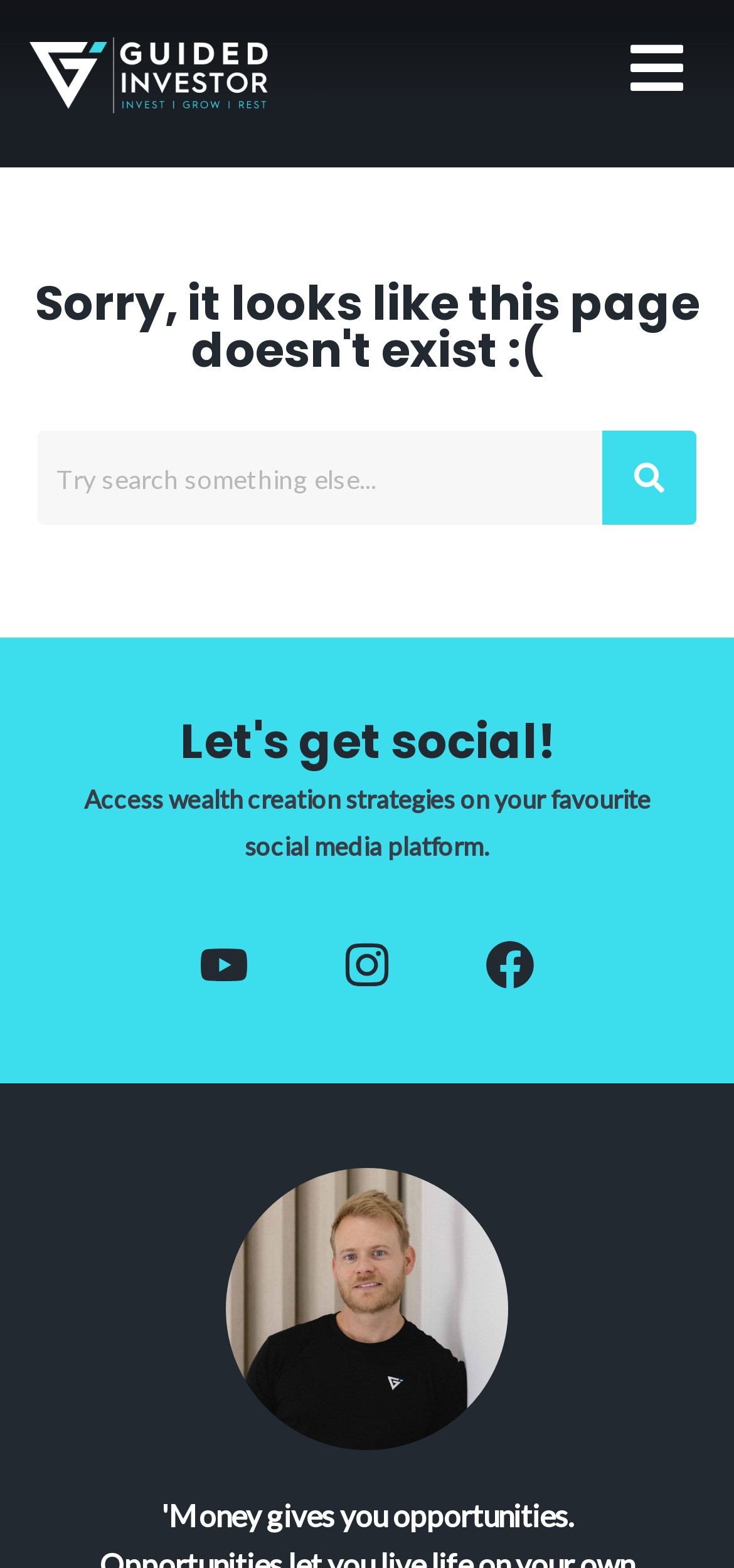Identify the bounding box of the UI element described as follows: "aria-label="Facebook"". Provide the coordinates as four float numbers in the range of 0 to 1 [left, top, right, bottom].

[0.662, 0.599, 0.728, 0.63]